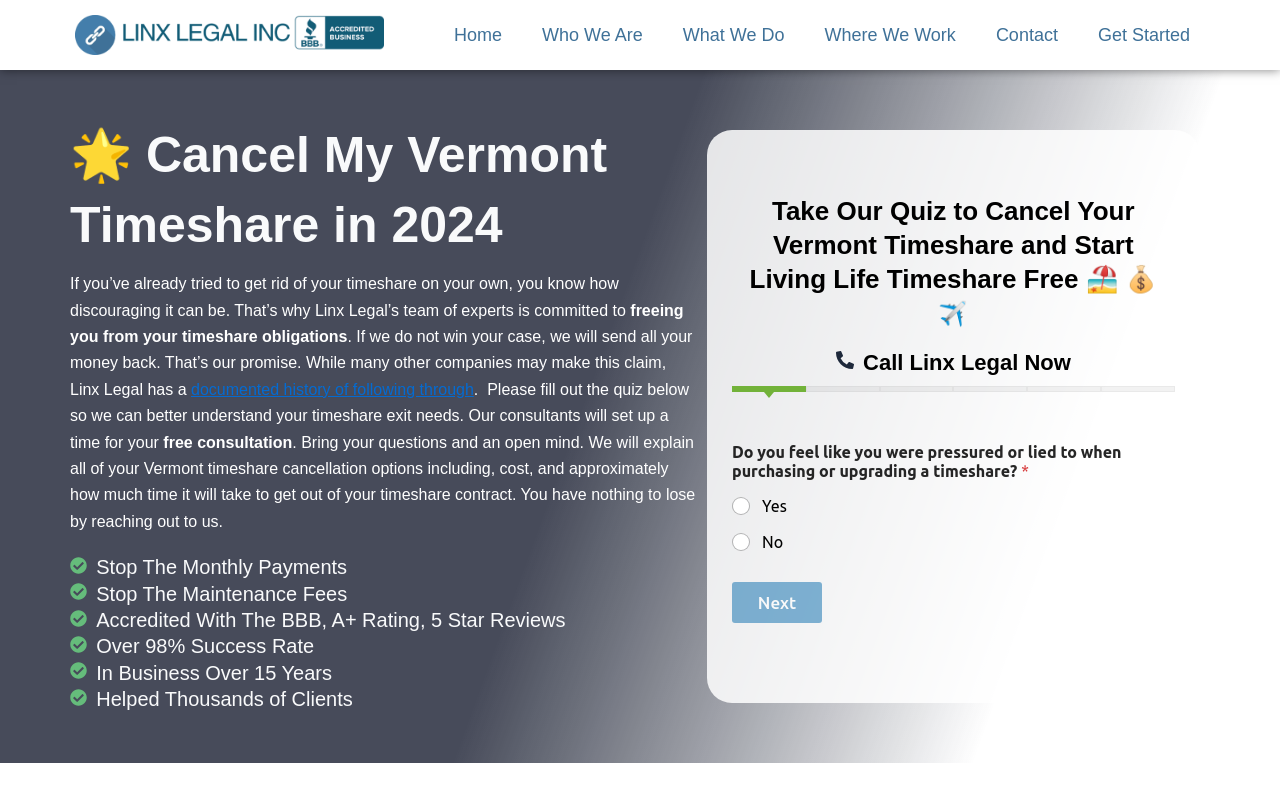Give an in-depth explanation of the webpage layout and content.

The webpage is about Vermont timeshare cancellation options provided by Linx Legal. At the top, there are seven links: Home, Who We Are, What We Do, Where We Work, Contact, Get Started, and an empty link. Below these links, there is a heading that reads "Cancel My Vermont Timeshare in 2024" with a star symbol.

The main content of the webpage is divided into two sections. The first section explains the benefits of working with Linx Legal to cancel a timeshare. It starts with a paragraph describing the difficulties of getting rid of a timeshare on one's own and how Linx Legal's team of experts can help. The text continues to explain the company's promise to refund all money if they do not win the case. There is also a link to a documented history of the company following through on its promises.

The second section is a quiz to help understand the user's timeshare exit needs. It starts with a heading that reads "Take Our Quiz to Cancel Your Vermont Timeshare and Start Living Life Timeshare Free" with three emojis. Below the heading, there is a link to call Linx Legal Now and a progress bar with six steps. The quiz itself consists of a single question, "Do you feel like you were pressured or lied to when purchasing or upgrading a timeshare?" with two radio button options: Yes and No. There is also a Next button, but it is currently disabled.

Throughout the webpage, there are several static text elements highlighting the benefits of working with Linx Legal, such as stopping monthly payments and maintenance fees, the company's accreditation with the BBB, its 5-star reviews, and its high success rate.